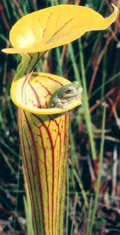Provide your answer in one word or a succinct phrase for the question: 
What is nestled within the plant's pitcher?

A small green frog